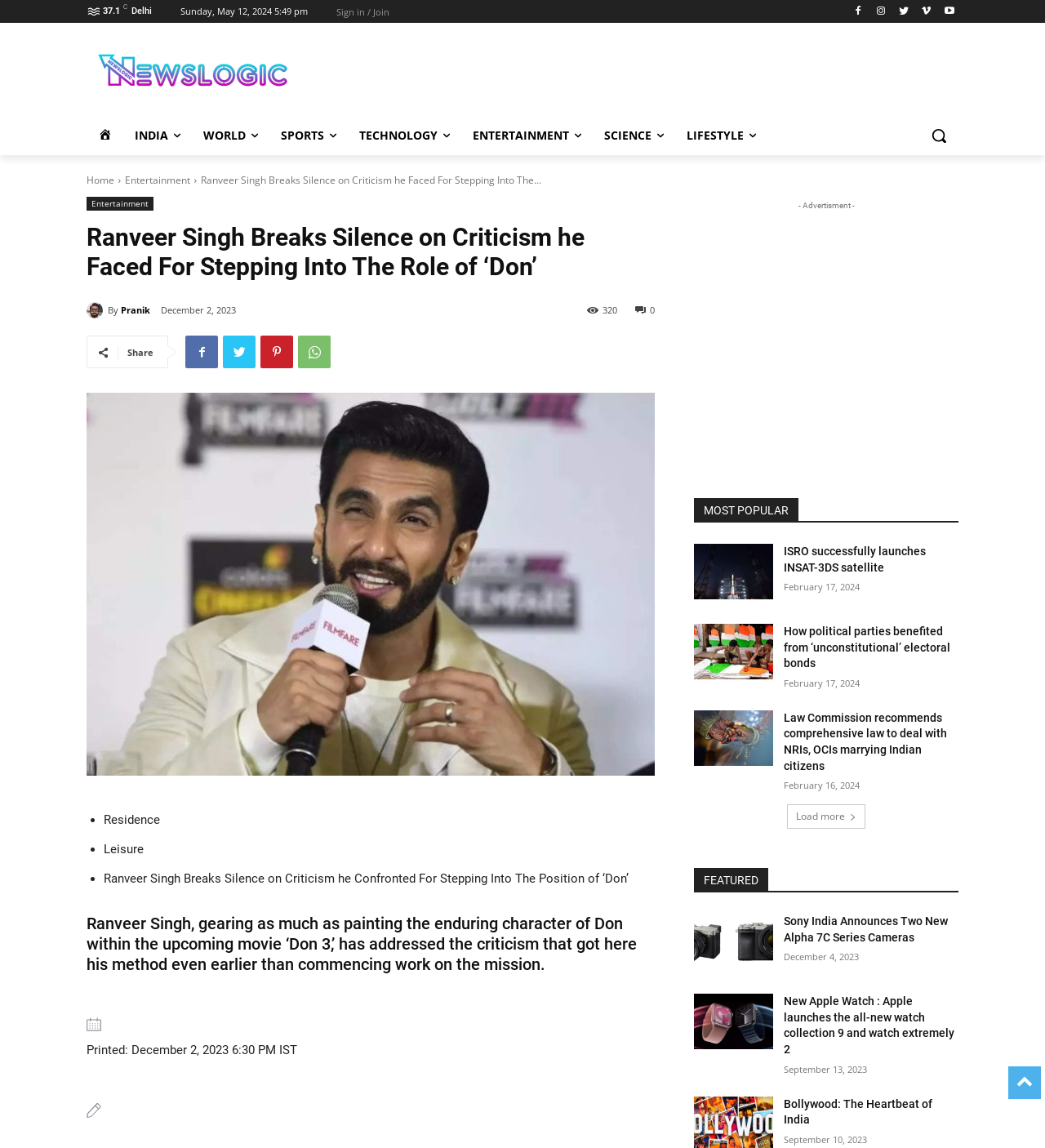Determine the bounding box coordinates of the section I need to click to execute the following instruction: "Go to the 'Entertainment' section". Provide the coordinates as four float numbers between 0 and 1, i.e., [left, top, right, bottom].

[0.12, 0.151, 0.182, 0.163]